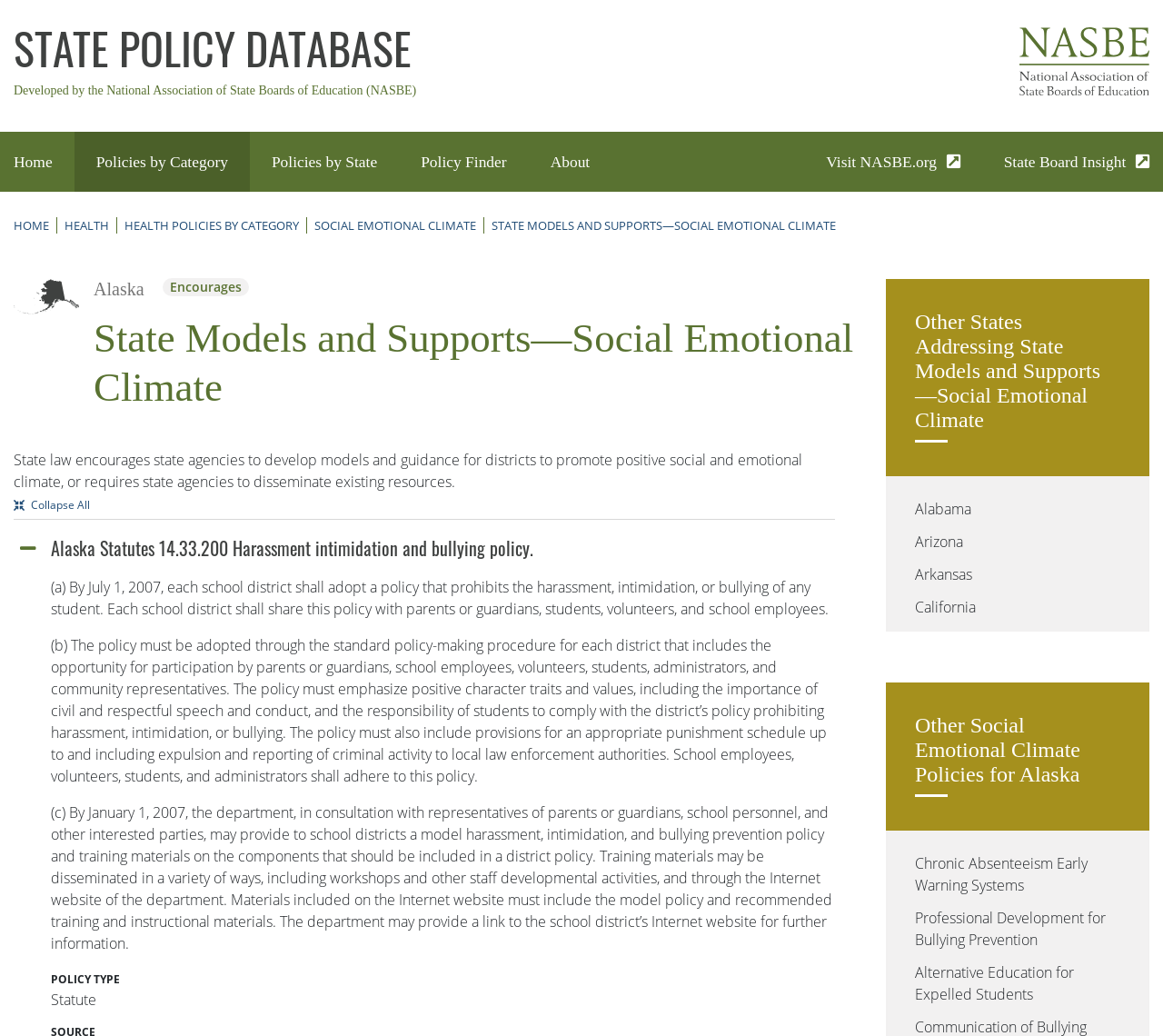Answer the question below in one word or phrase:
What is the name of the database?

State Policy Database